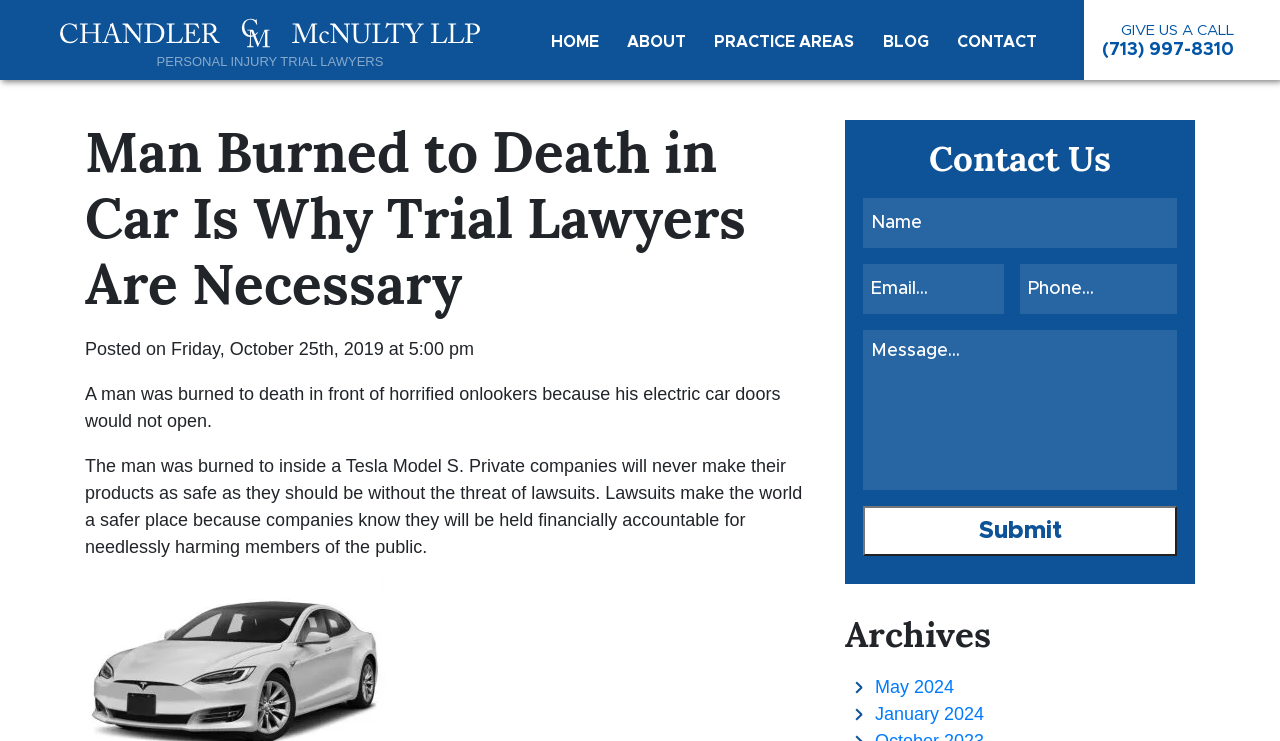Determine the bounding box for the described UI element: "Give us a call(713) 997-8310".

[0.861, 0.037, 0.964, 0.079]